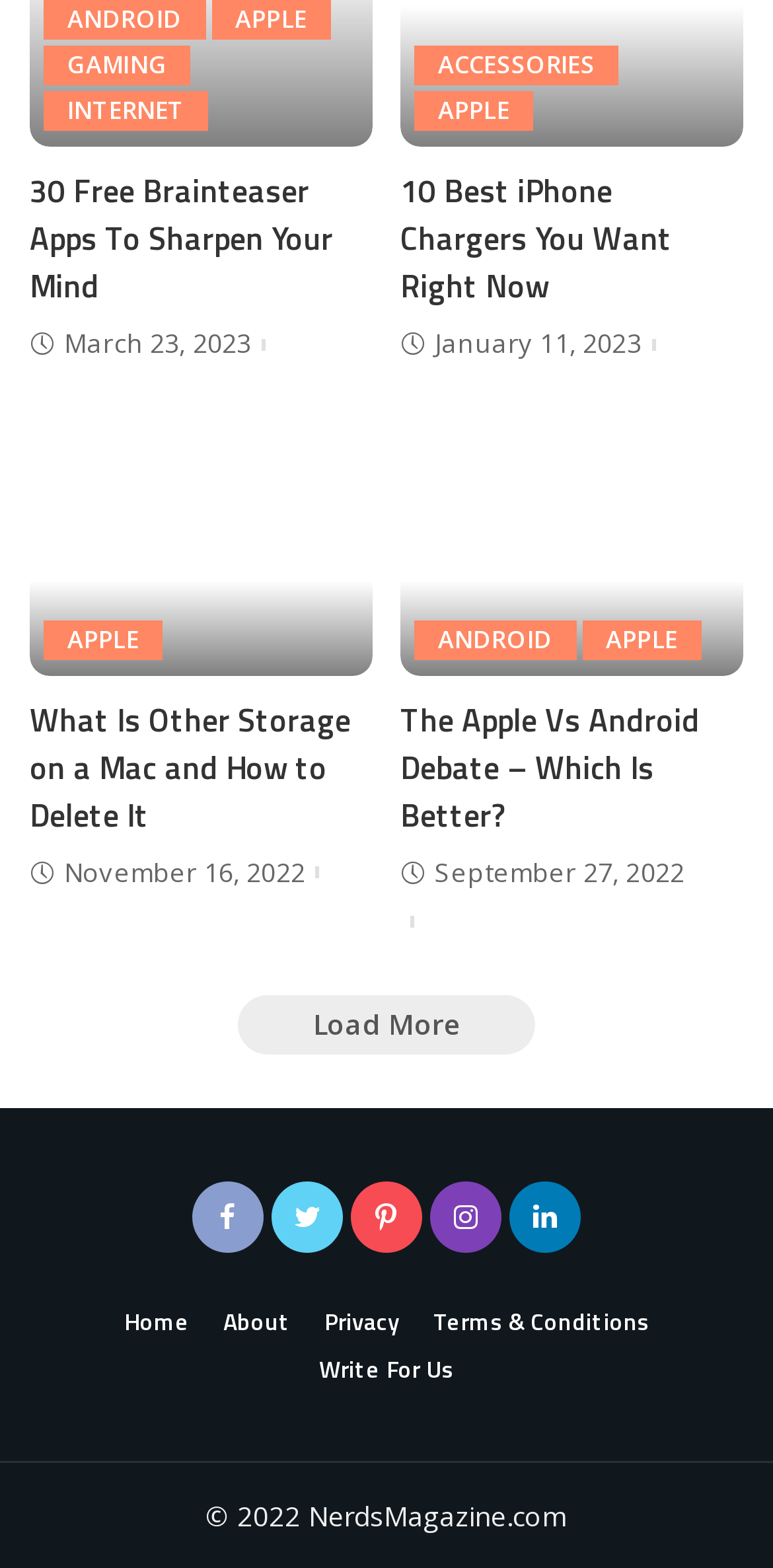From the given element description: "Apple", find the bounding box for the UI element. Provide the coordinates as four float numbers between 0 and 1, in the order [left, top, right, bottom].

[0.536, 0.059, 0.69, 0.084]